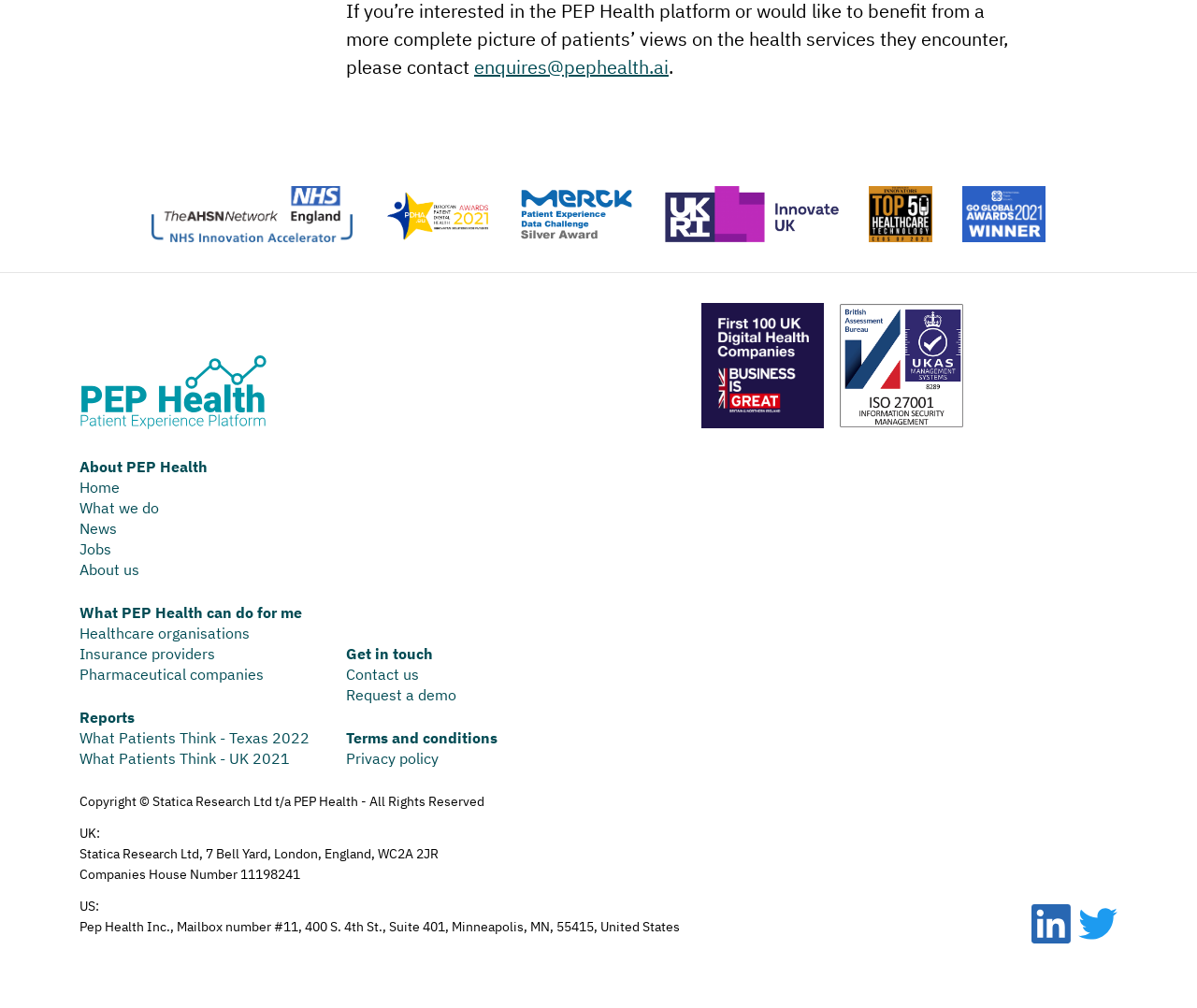Find the bounding box of the web element that fits this description: "Home".

[0.066, 0.474, 0.1, 0.493]